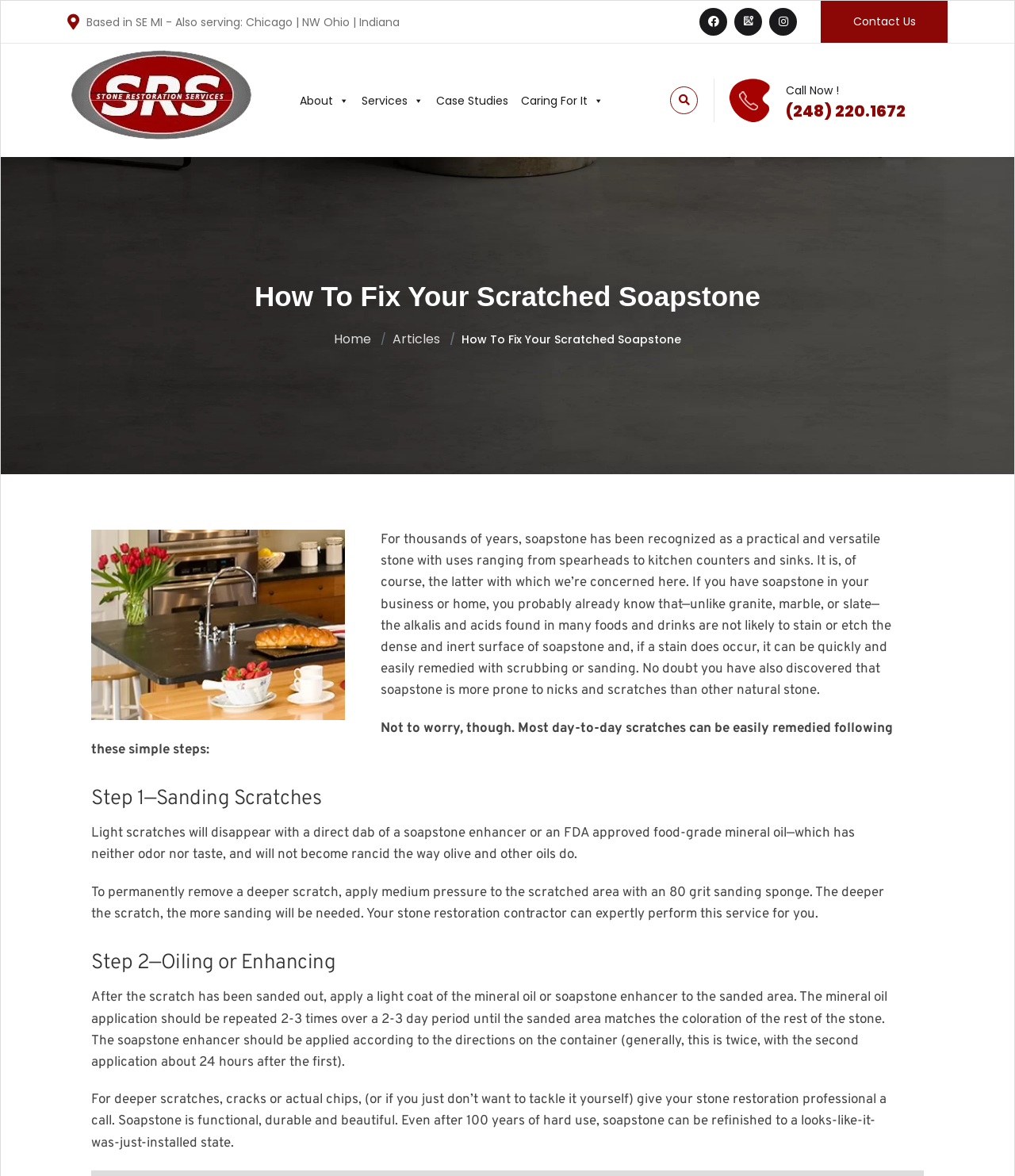Utilize the information from the image to answer the question in detail:
What grit sanding sponge is recommended?

The webpage suggests using an 80 grit sanding sponge to remove deeper scratches from soapstone surfaces, as mentioned in the static text 'apply medium pressure to the scratched area with an 80 grit sanding sponge'.